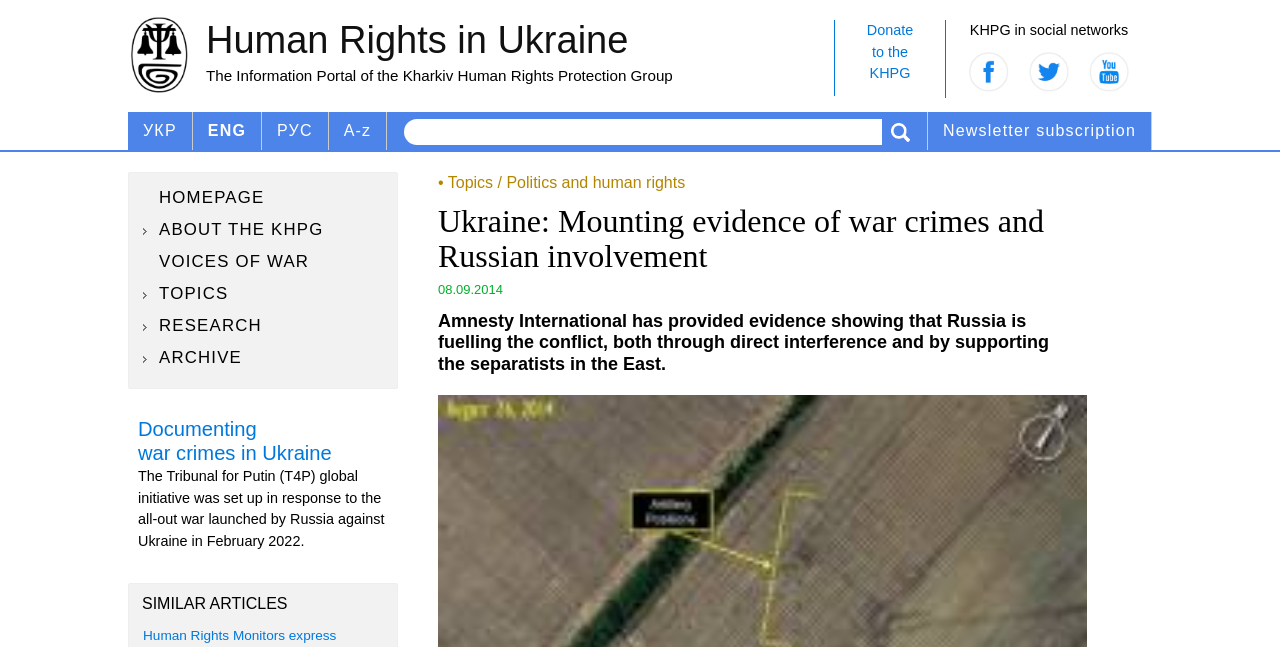Please locate the bounding box coordinates of the element that should be clicked to complete the given instruction: "Click the Donate to the KHPG link".

[0.652, 0.031, 0.738, 0.148]